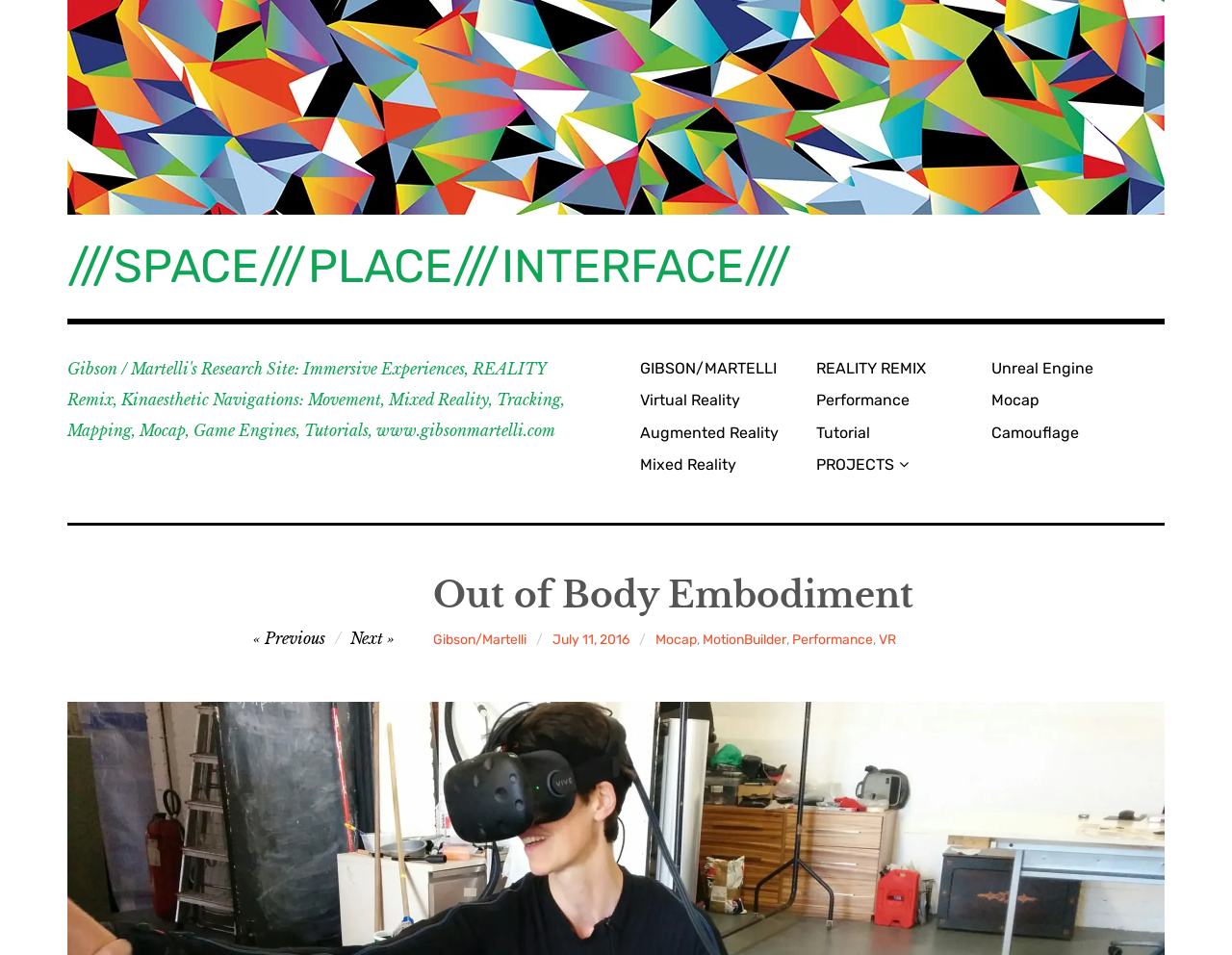Find the bounding box coordinates for the HTML element specified by: "July 11, 2016December 12, 2017".

[0.448, 0.657, 0.511, 0.685]